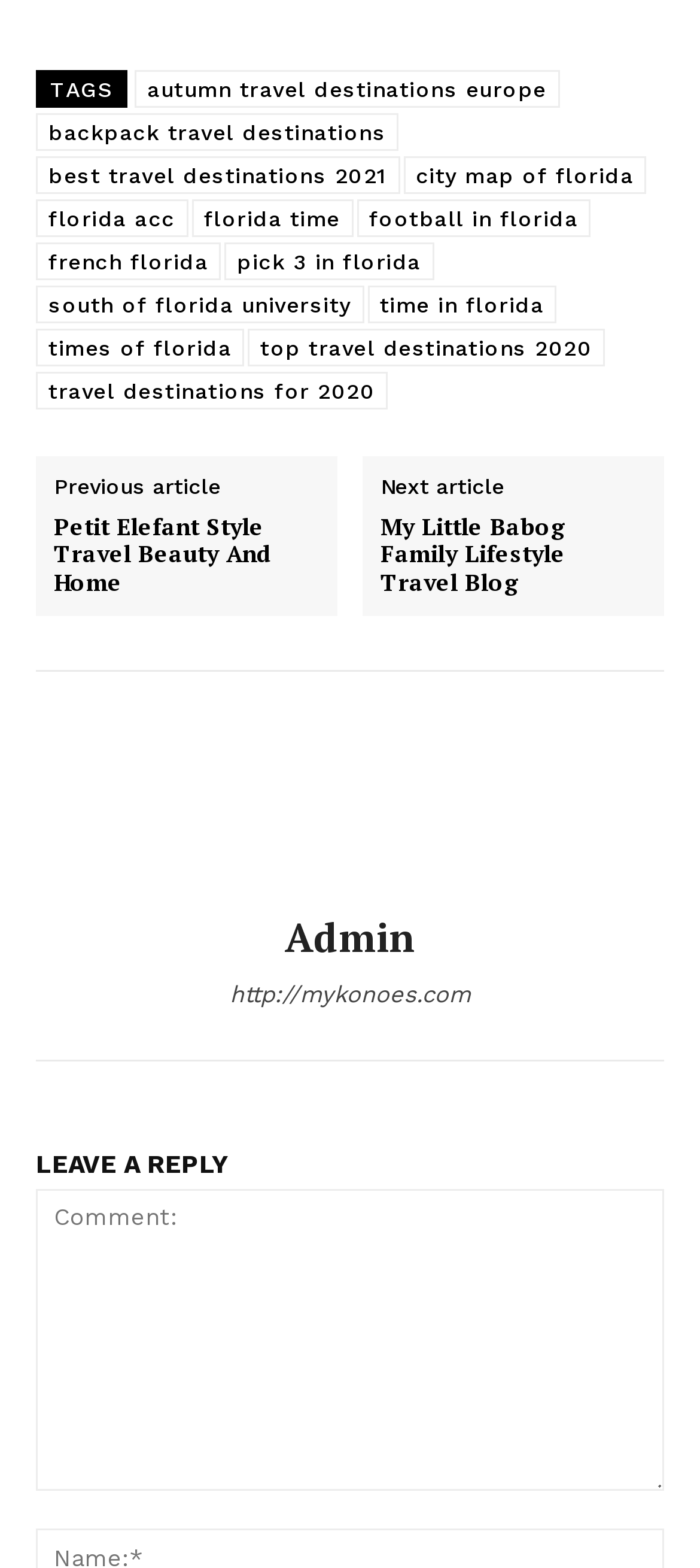Please specify the bounding box coordinates of the area that should be clicked to accomplish the following instruction: "leave a reply". The coordinates should consist of four float numbers between 0 and 1, i.e., [left, top, right, bottom].

[0.051, 0.734, 0.949, 0.75]